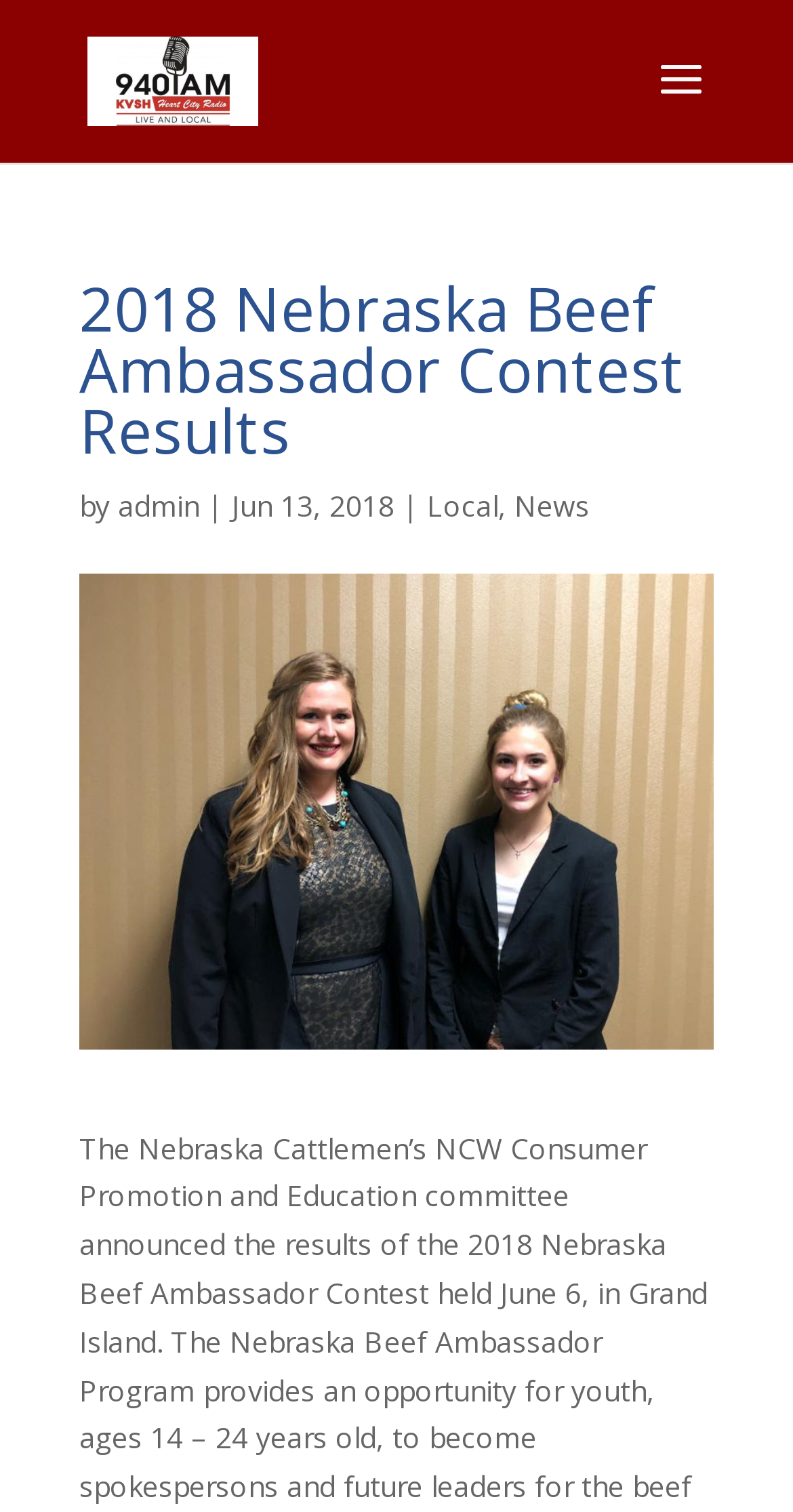Analyze the image and answer the question with as much detail as possible: 
What is the logo of the website?

I found the answer by looking at the image element 'KVSH' which is at the top of the webpage, suggesting that it is the logo of the website.